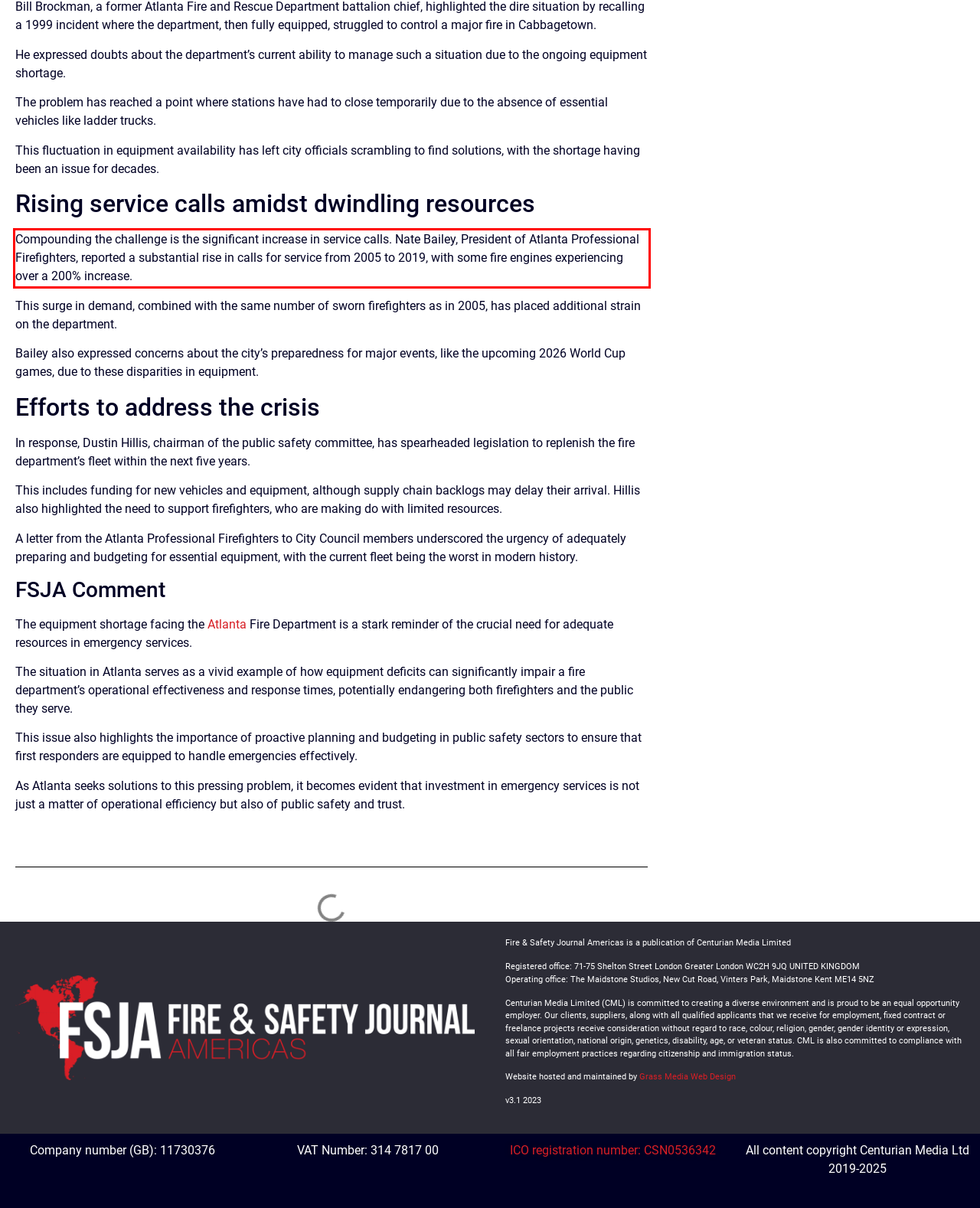You are provided with a screenshot of a webpage that includes a UI element enclosed in a red rectangle. Extract the text content inside this red rectangle.

Compounding the challenge is the significant increase in service calls. Nate Bailey, President of Atlanta Professional Firefighters, reported a substantial rise in calls for service from 2005 to 2019, with some fire engines experiencing over a 200% increase.